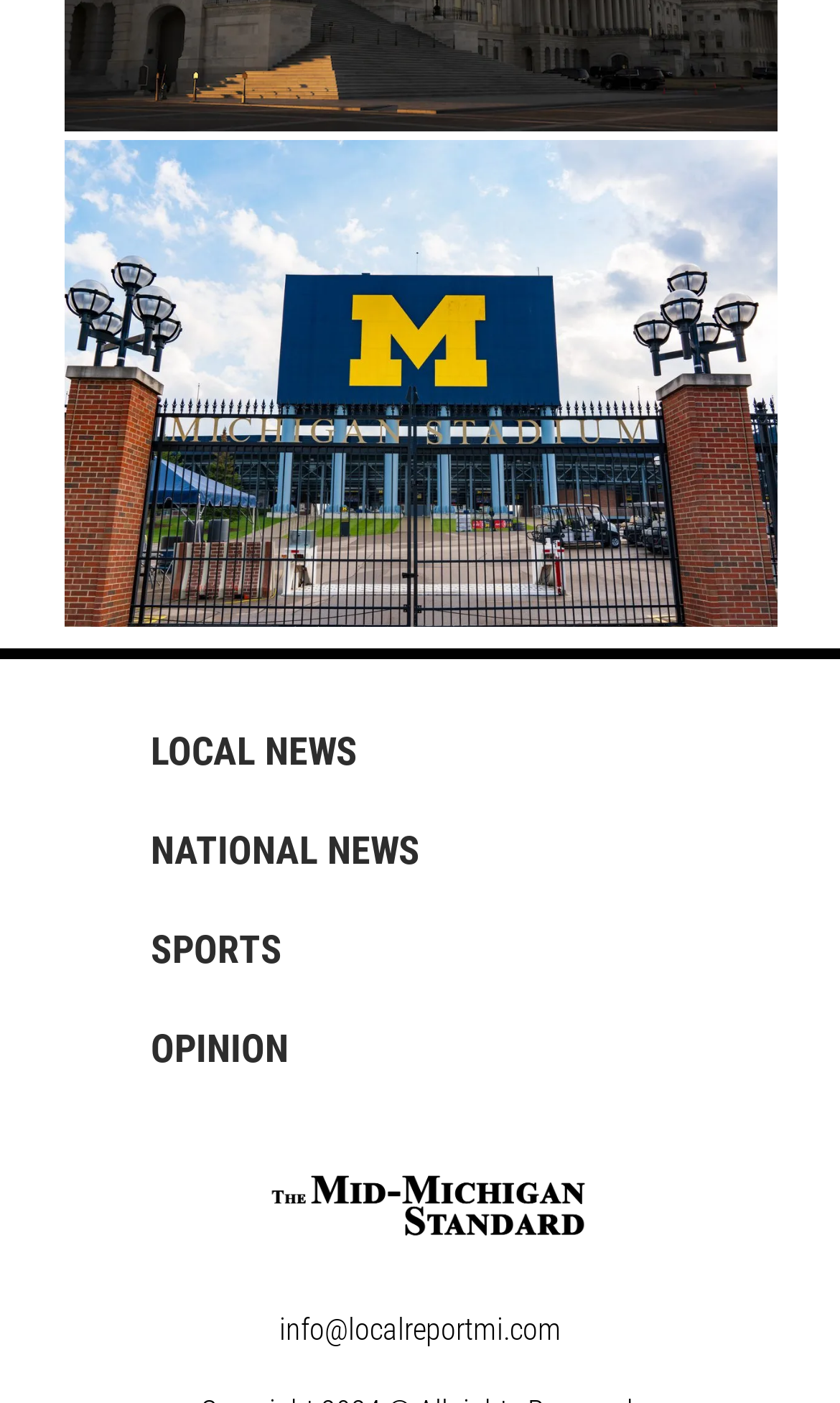Please find the bounding box for the following UI element description. Provide the coordinates in (top-left x, top-left y, bottom-right x, bottom-right y) format, with values between 0 and 1: Opinion

[0.141, 0.712, 0.859, 0.782]